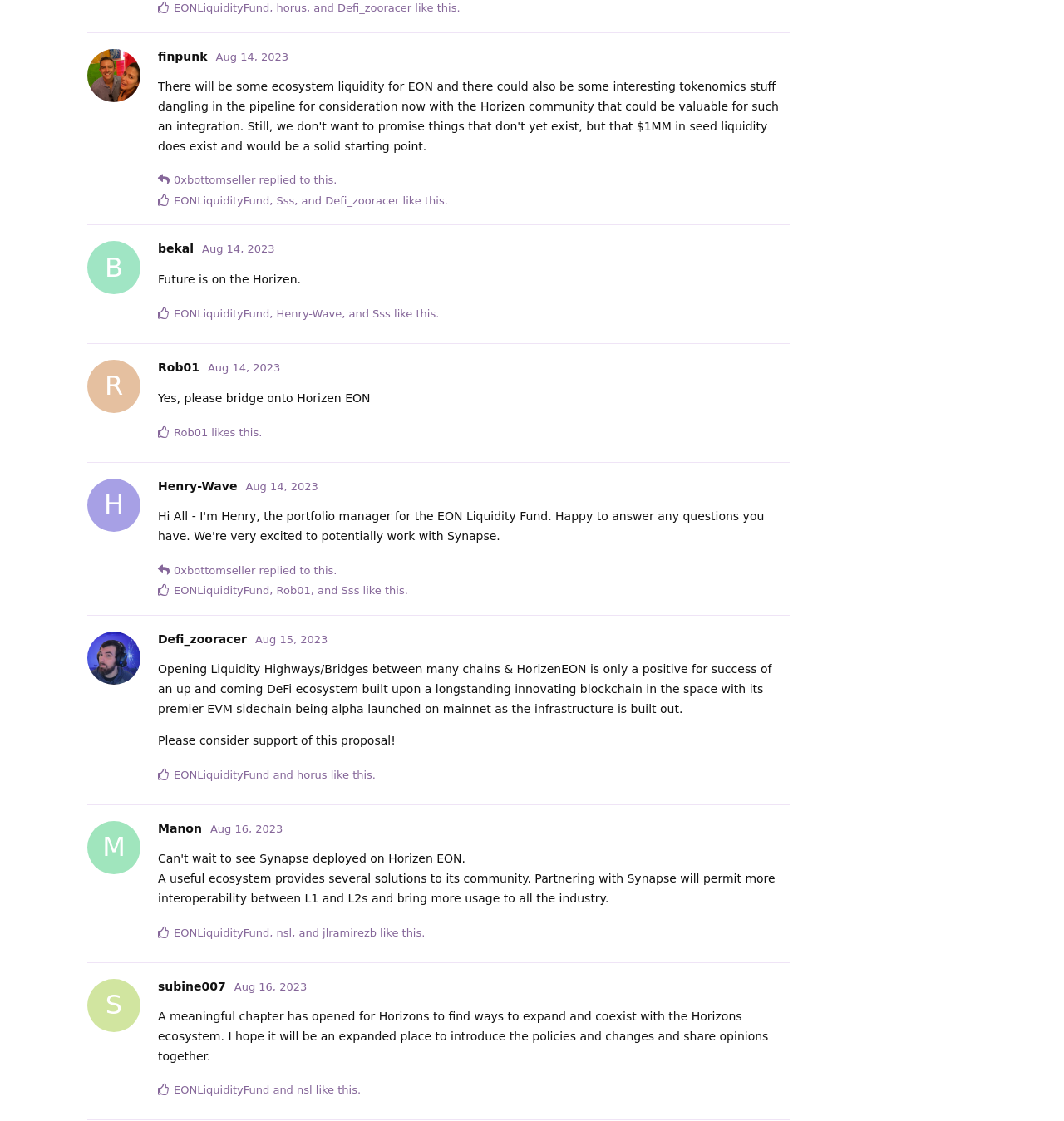Pinpoint the bounding box coordinates of the clickable element to carry out the following instruction: "Read the recent post about small business loans."

None